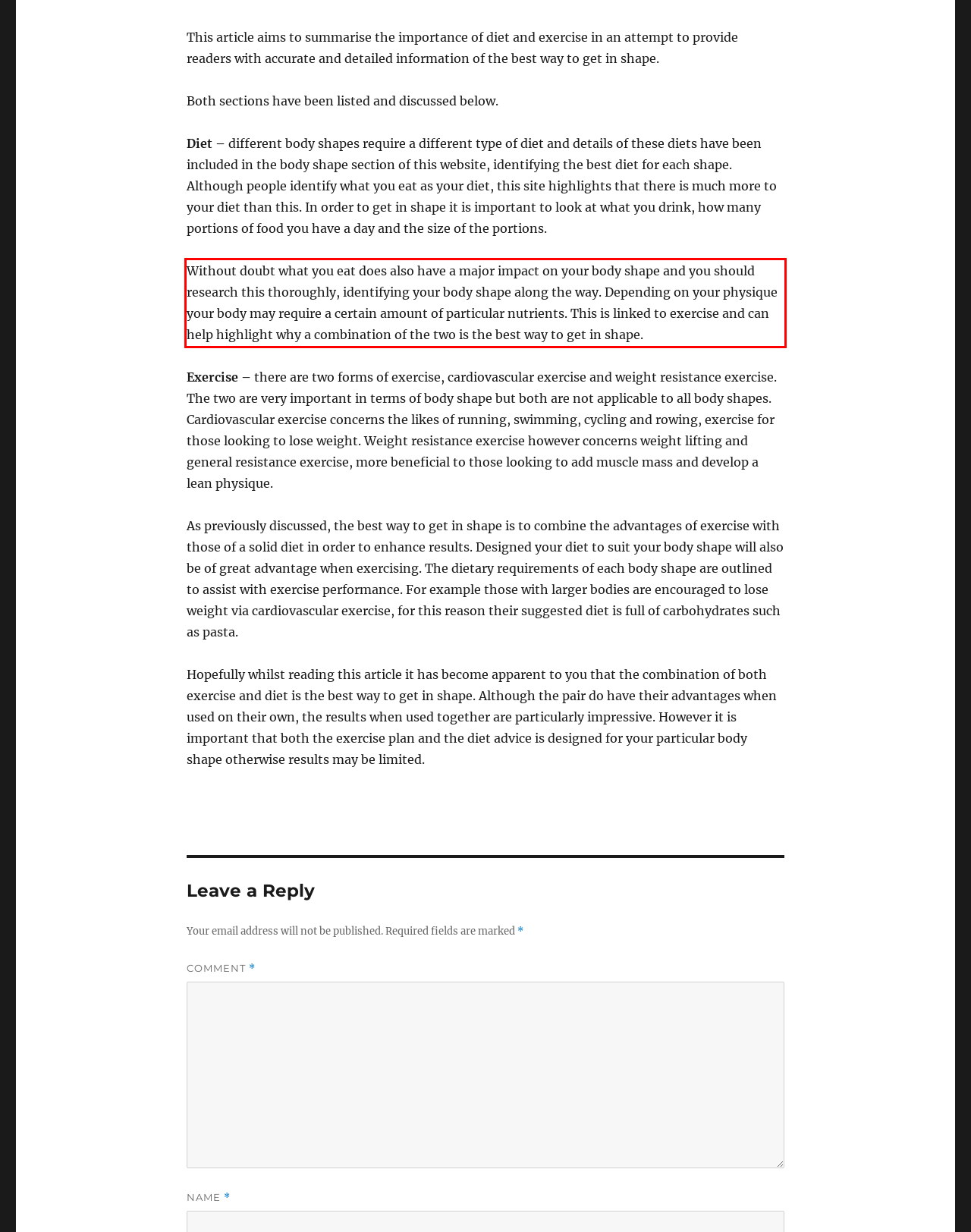From the given screenshot of a webpage, identify the red bounding box and extract the text content within it.

Without doubt what you eat does also have a major impact on your body shape and you should research this thoroughly, identifying your body shape along the way. Depending on your physique your body may require a certain amount of particular nutrients. This is linked to exercise and can help highlight why a combination of the two is the best way to get in shape.